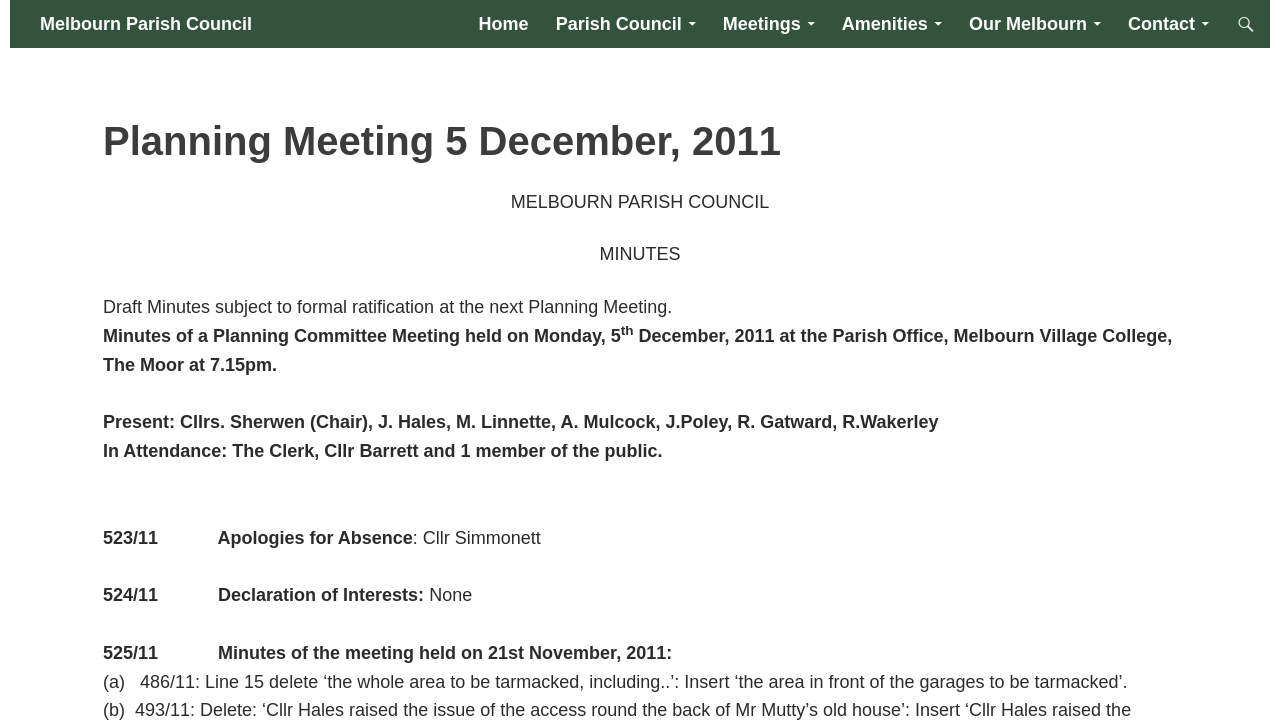Who was the chair of the planning meeting?
By examining the image, provide a one-word or phrase answer.

Cllr. Sherwen